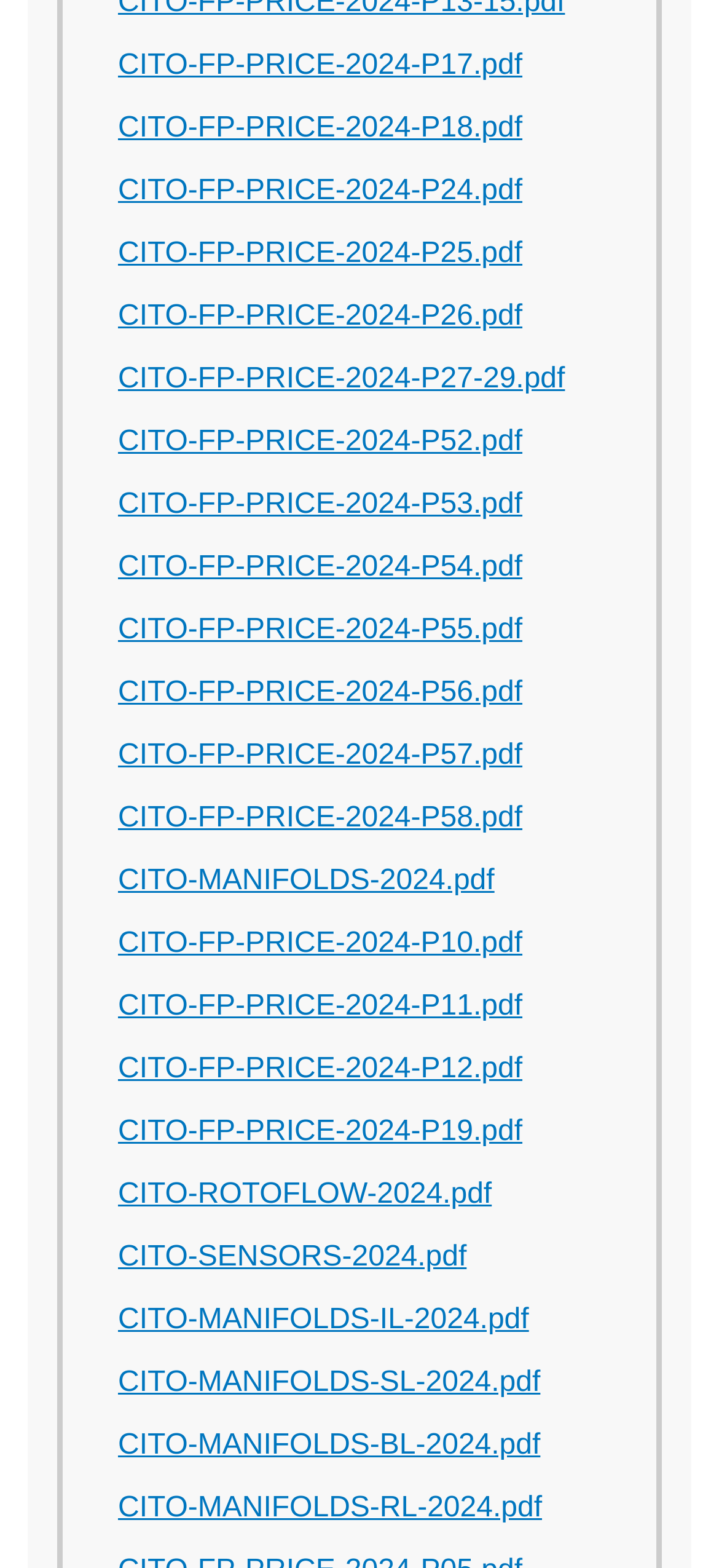Answer this question in one word or a short phrase: How many links are there on this webpage?

27 links